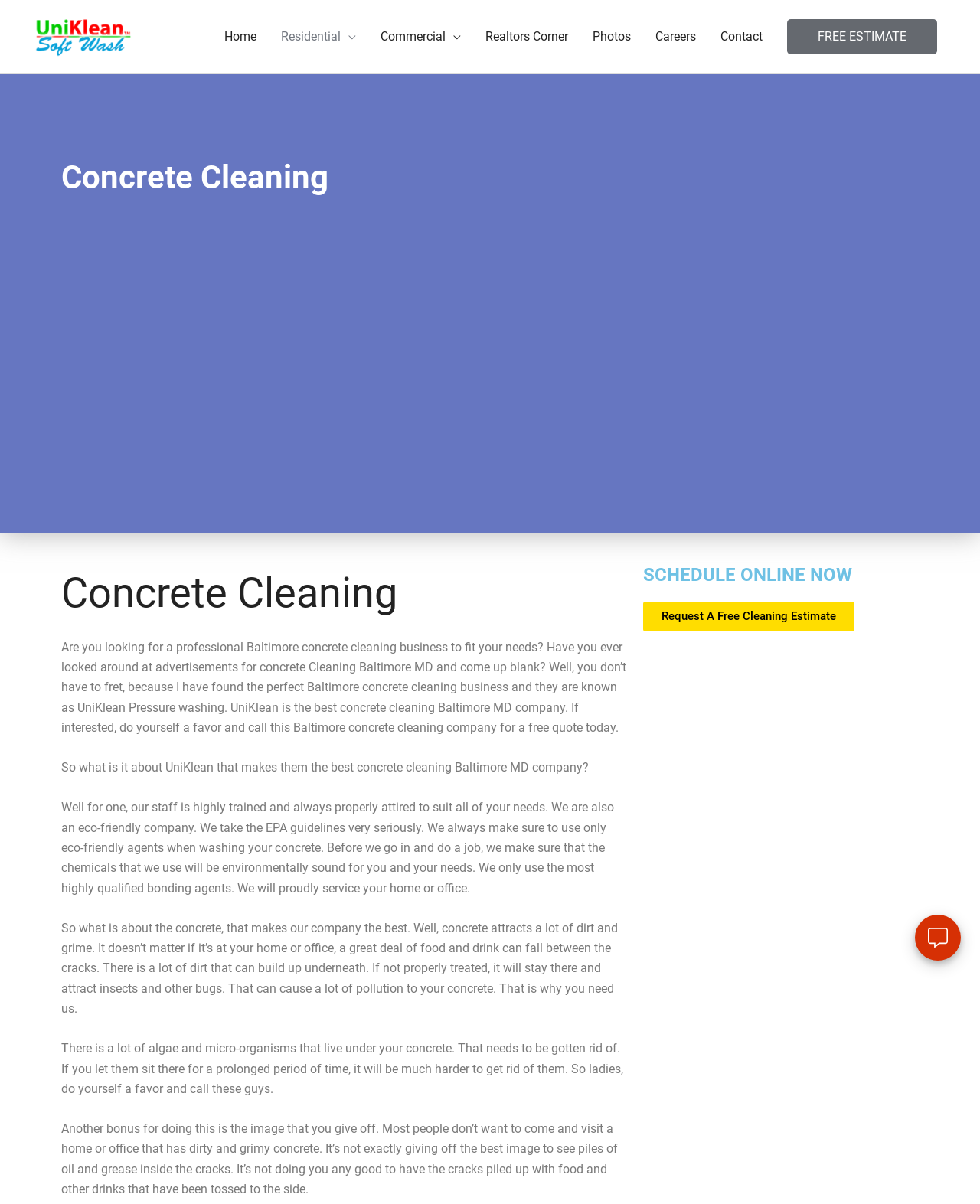Given the content of the image, can you provide a detailed answer to the question?
What is the benefit of using eco-friendly agents?

The webpage mentions that UniKlean is an eco-friendly company that uses environmentally sound agents when washing concrete. This implies that using eco-friendly agents is beneficial because it does not harm the environment and is a responsible practice.